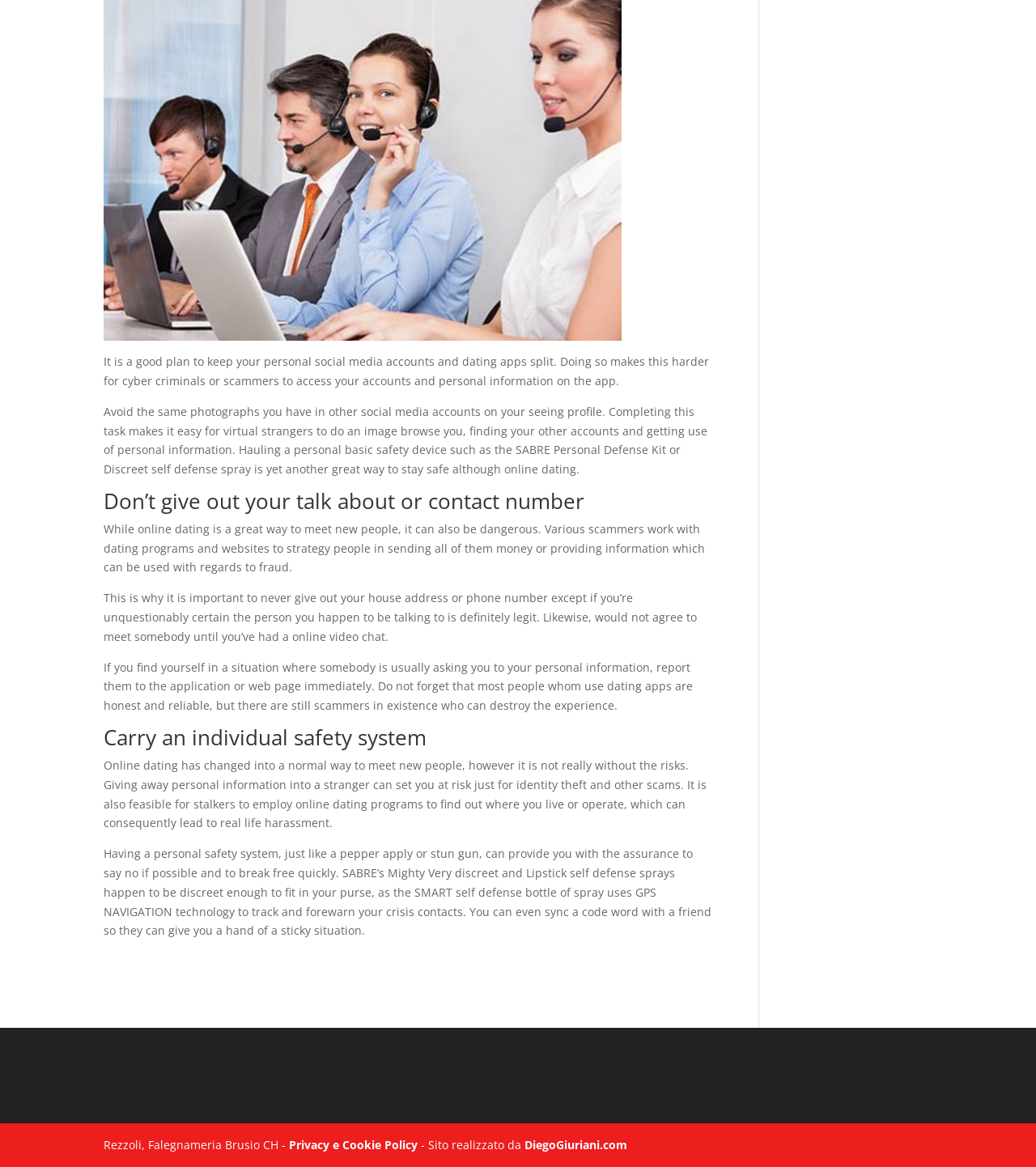What is the main topic of this webpage?
Using the details shown in the screenshot, provide a comprehensive answer to the question.

The webpage provides tips and advice on how to stay safe while online dating, including keeping personal social media accounts and dating apps separate, avoiding sharing personal information, and carrying a personal safety device.